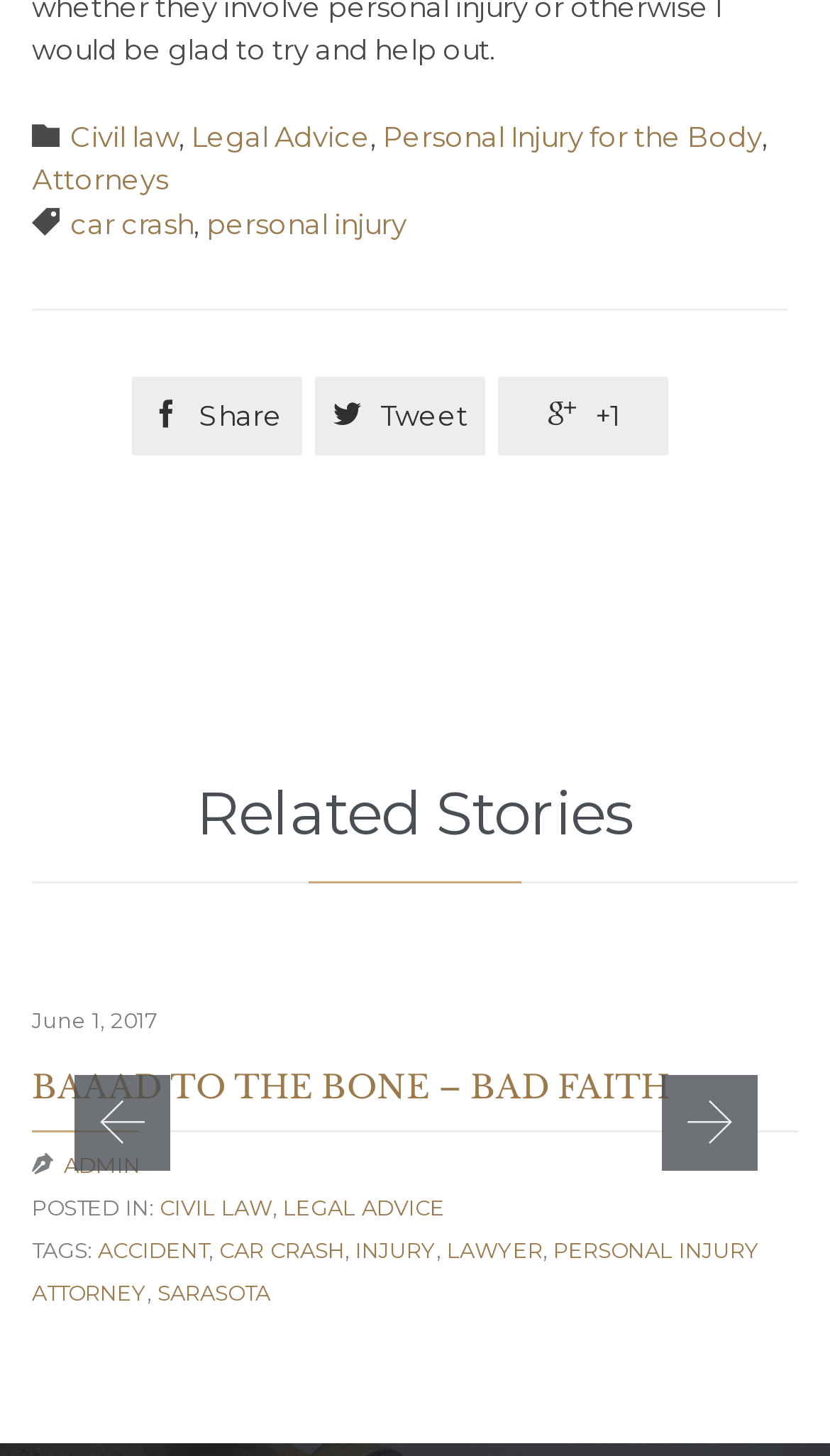Answer the question with a single word or phrase: 
What are the tags related to the article?

ACCIDENT, CAR CRASH, INJURY, LAWYER, PERSONAL INJURY ATTORNEY, SARASOTA